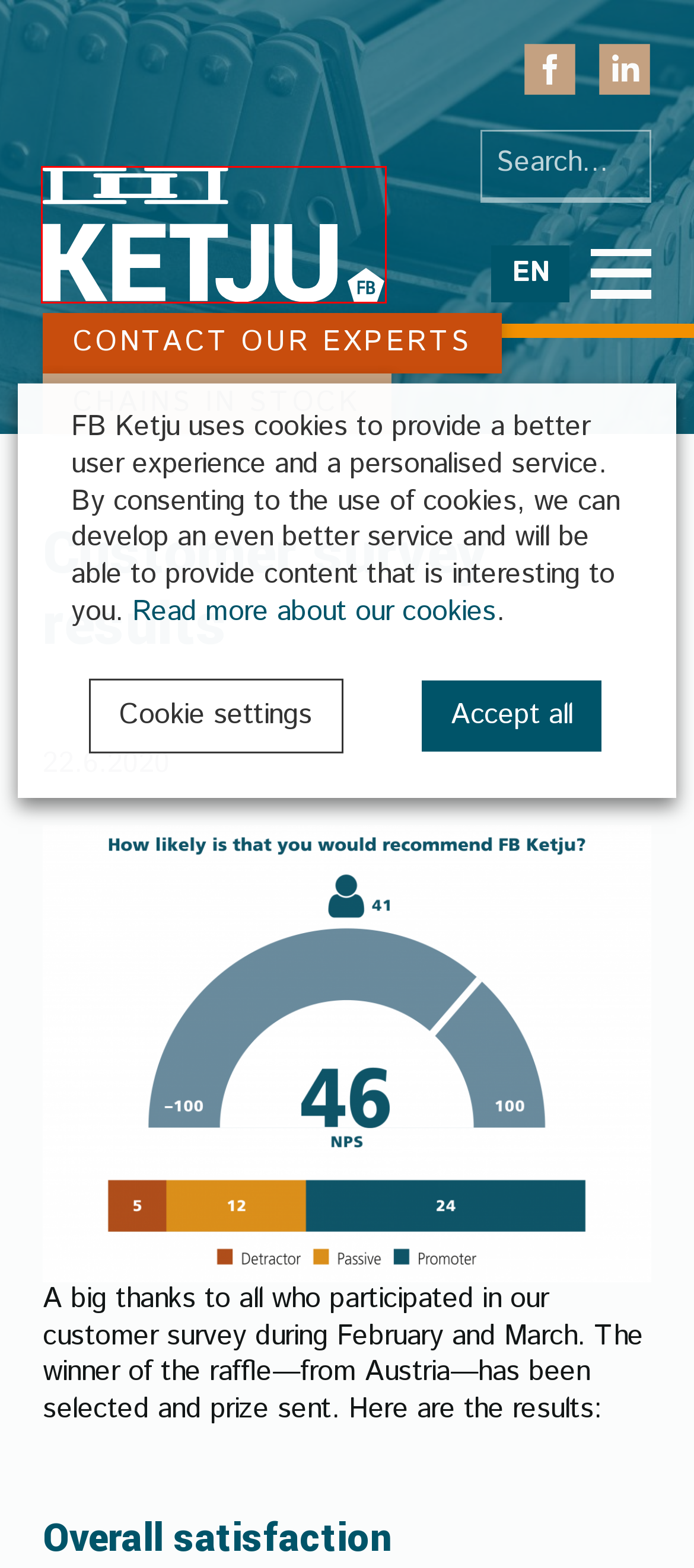Consider the screenshot of a webpage with a red bounding box and select the webpage description that best describes the new page that appears after clicking the element inside the red box. Here are the candidates:
A. Contact us | FB Ketju
B. Dipping machine to boost production | FB Ketju
C. Our Product Brochures | FB Ketju
D. Cookie policy | FB Ketju
E. FB Ketju | High quality conveyor chain solutions
F. About FB Ketju | FB Ketju
G. Employee’s satisfaction is improving | FB Ketju
H. Ecosaving - towards a sustainable future | FB Ketju

E